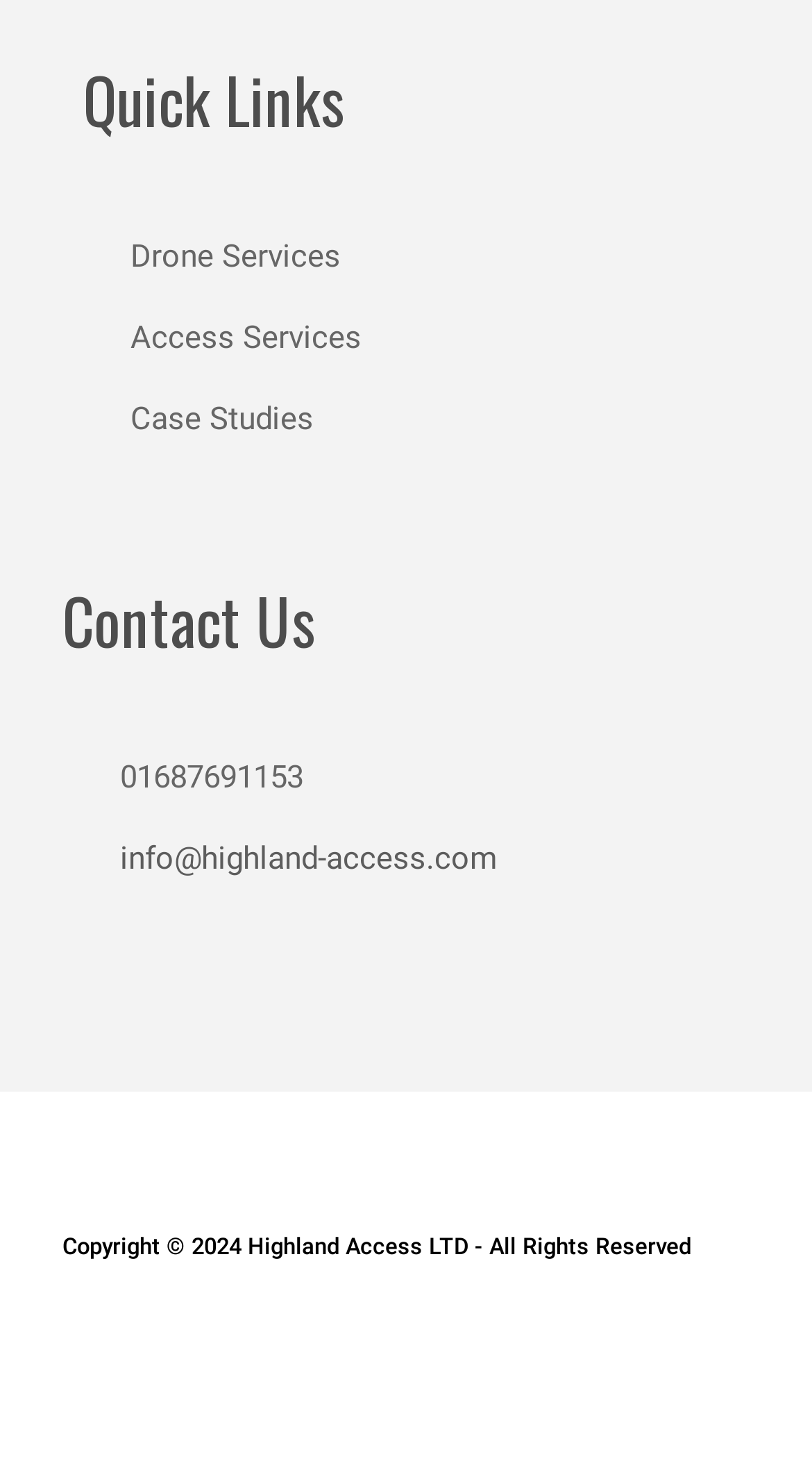What year is the copyright for?
Answer with a single word or phrase by referring to the visual content.

2024